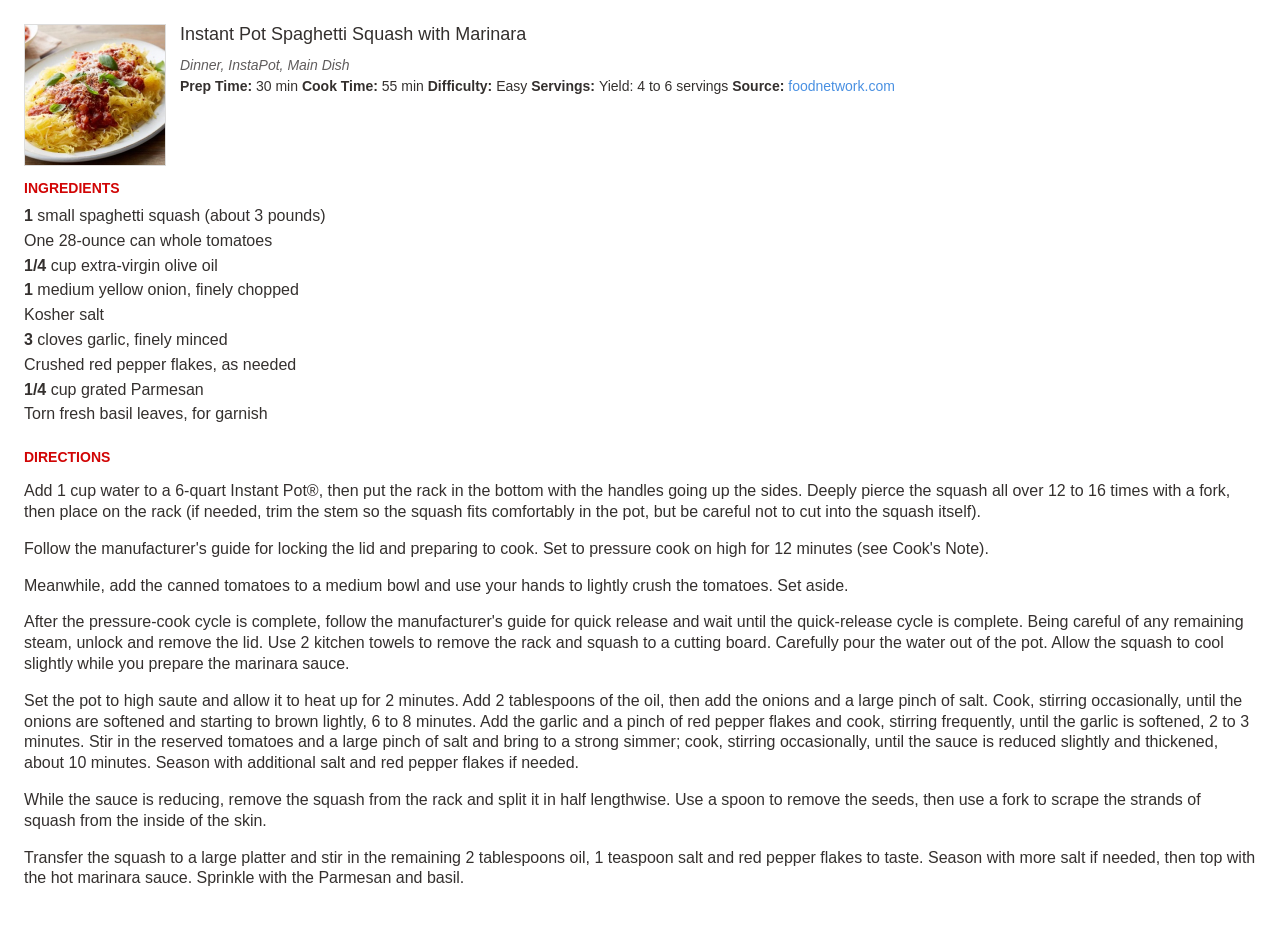What is the source of the recipe?
Using the visual information, answer the question in a single word or phrase.

foodnetwork.com